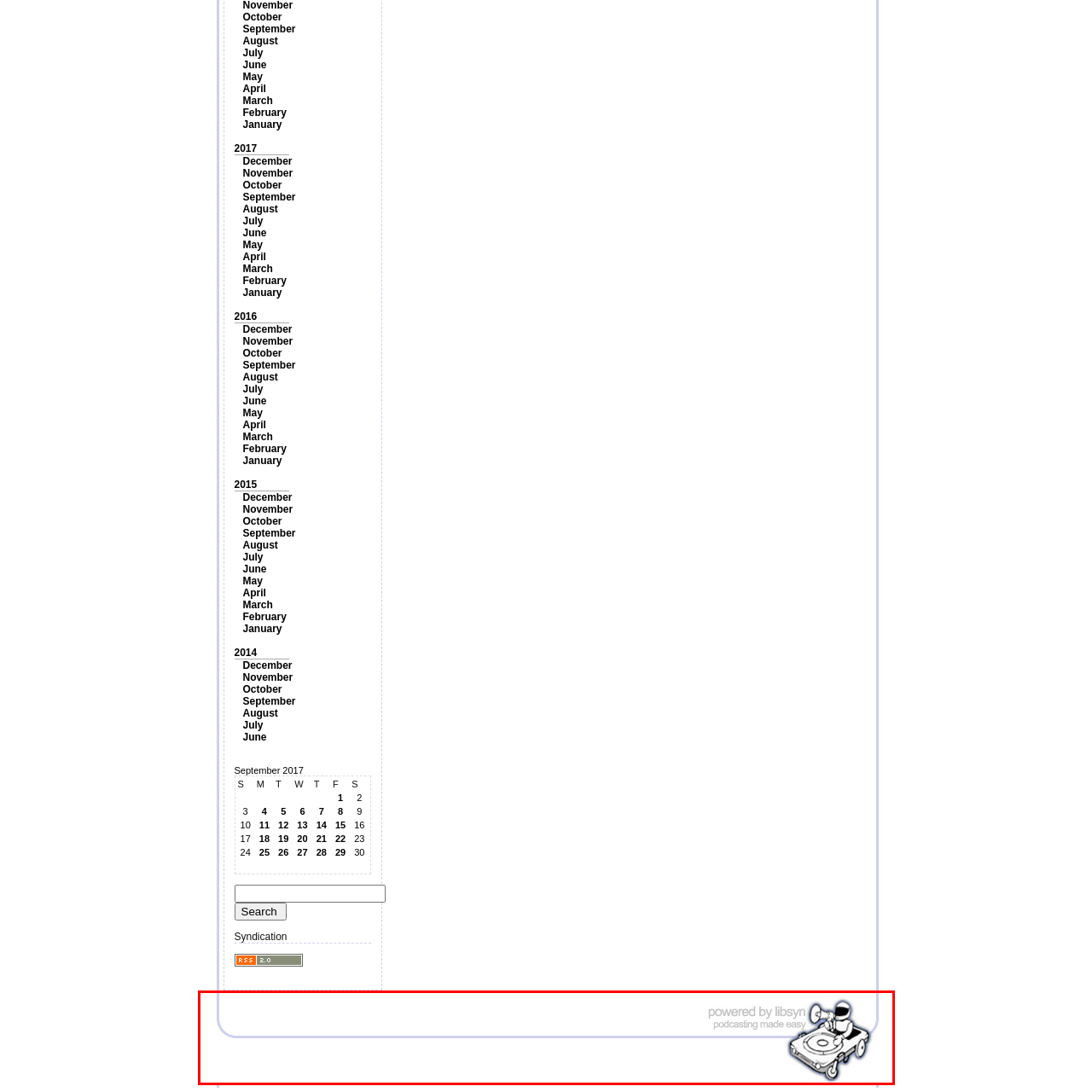What is the graphic of in the footer?
Study the image framed by the red bounding box and answer the question in detail, relying on the visual clues provided.

Accompanying the text 'powered by Libsyn' is a stylized graphic of a small character operating a vintage-style record player on wheels, symbolizing the ease of podcasting facilitated by the platform.